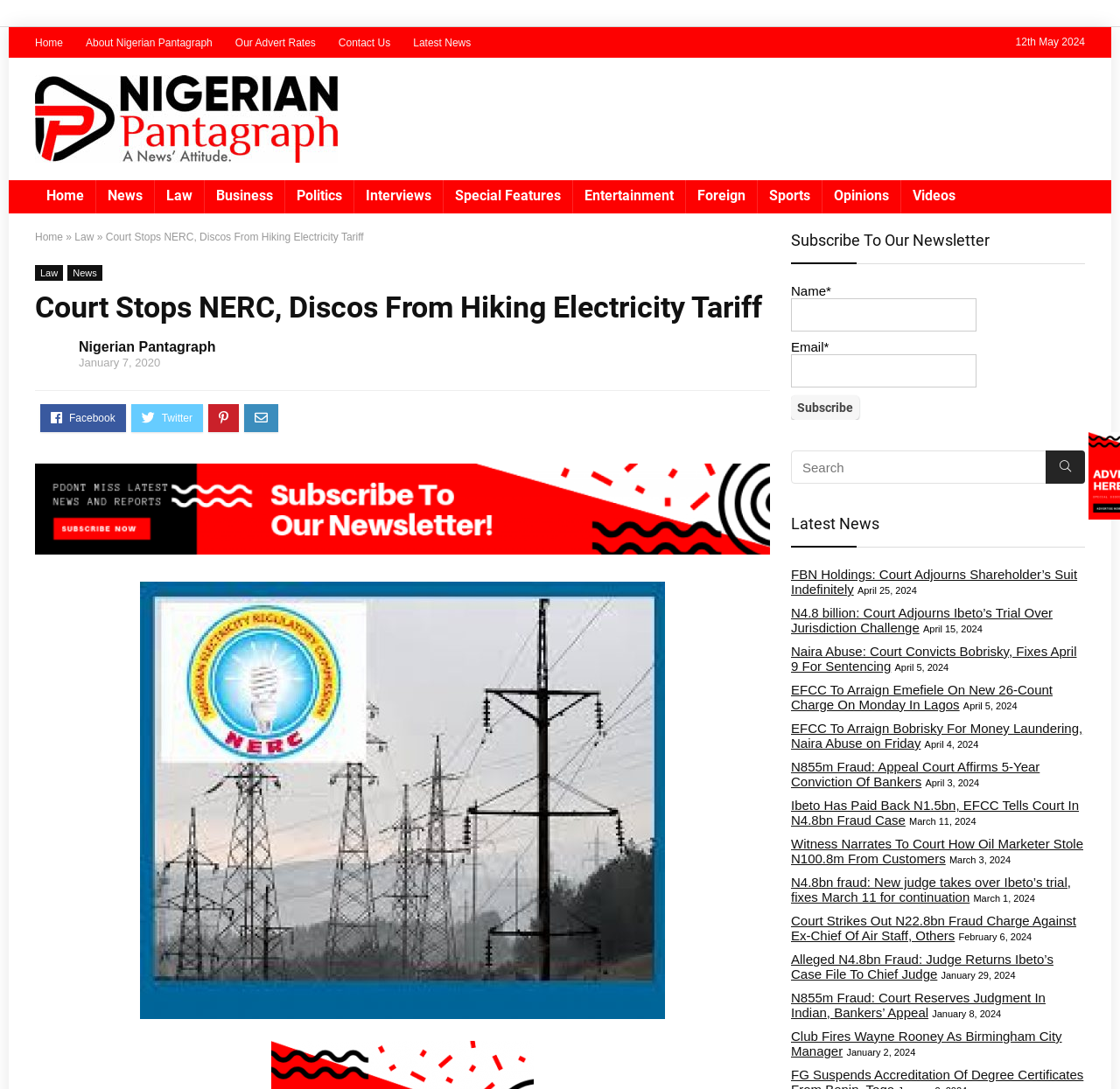What is the category of the news 'FBN Holdings: Court Adjourns Shareholder’s Suit Indefinitely'
Please provide a comprehensive and detailed answer to the question.

I found the category by looking at the link 'Law' which is located near the news title 'FBN Holdings: Court Adjourns Shareholder’s Suit Indefinitely'.